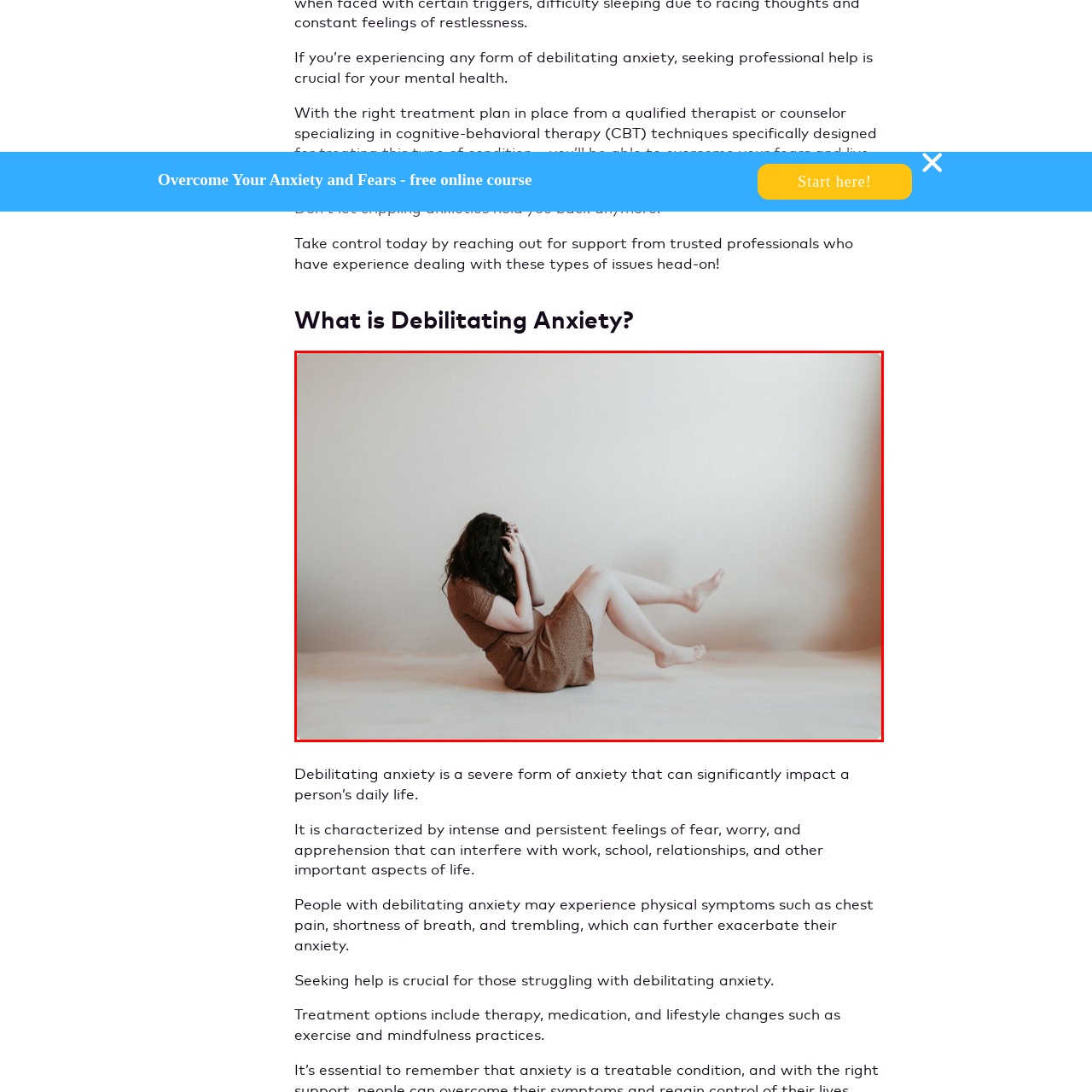What is the mood evoked by the image?
Look closely at the image inside the red bounding box and answer the question with as much detail as possible.

The caption describes the background as 'muted', which contrasts with the woman's figure, creating a sense of isolation. Additionally, the woman's posture, curled up with her arms wrapped around her head, conveys a sense of vulnerability. These visual elements collectively evoke a mood of isolation and vulnerability.